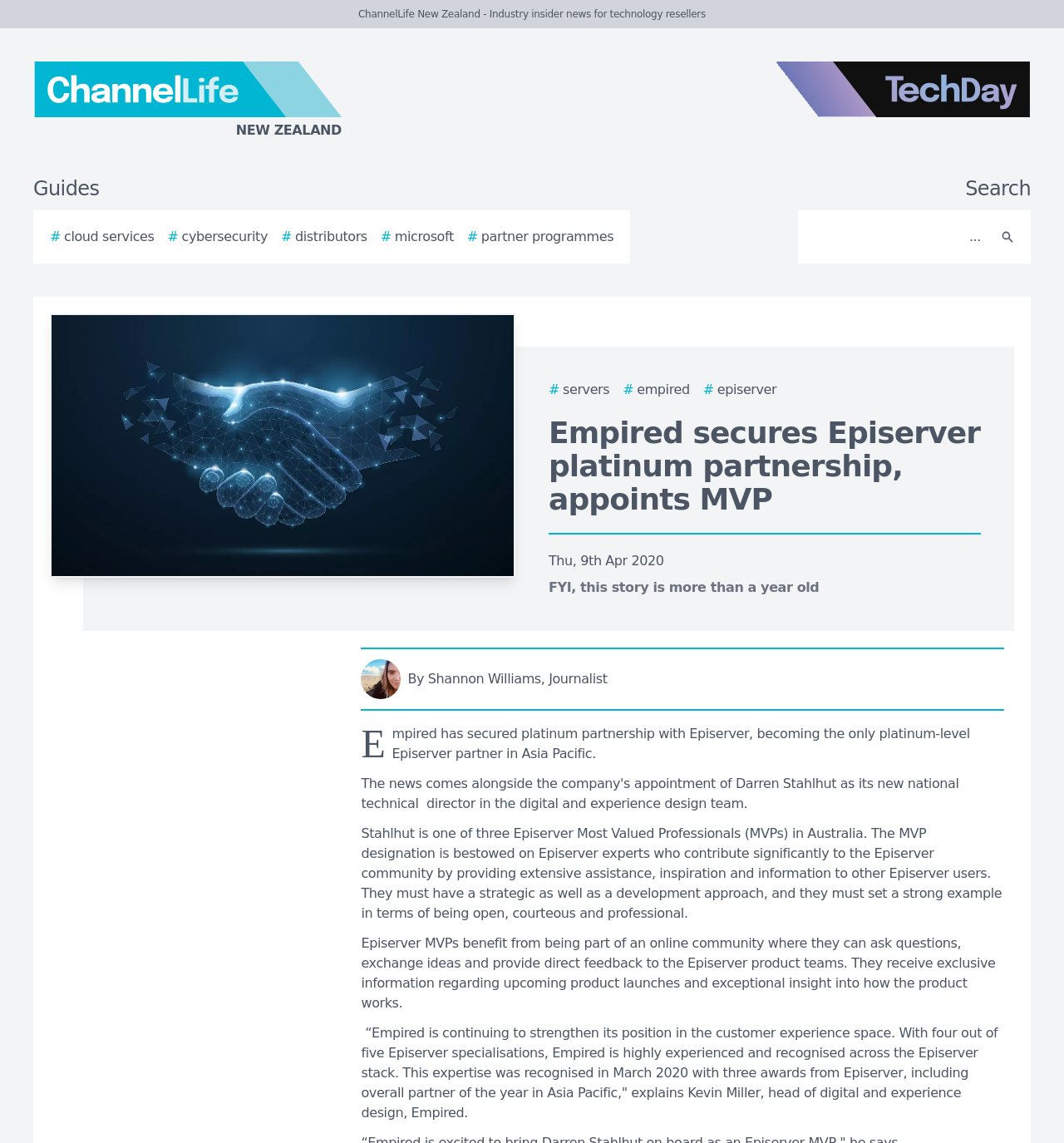Please determine the bounding box coordinates of the section I need to click to accomplish this instruction: "View the author's image".

[0.339, 0.577, 0.377, 0.612]